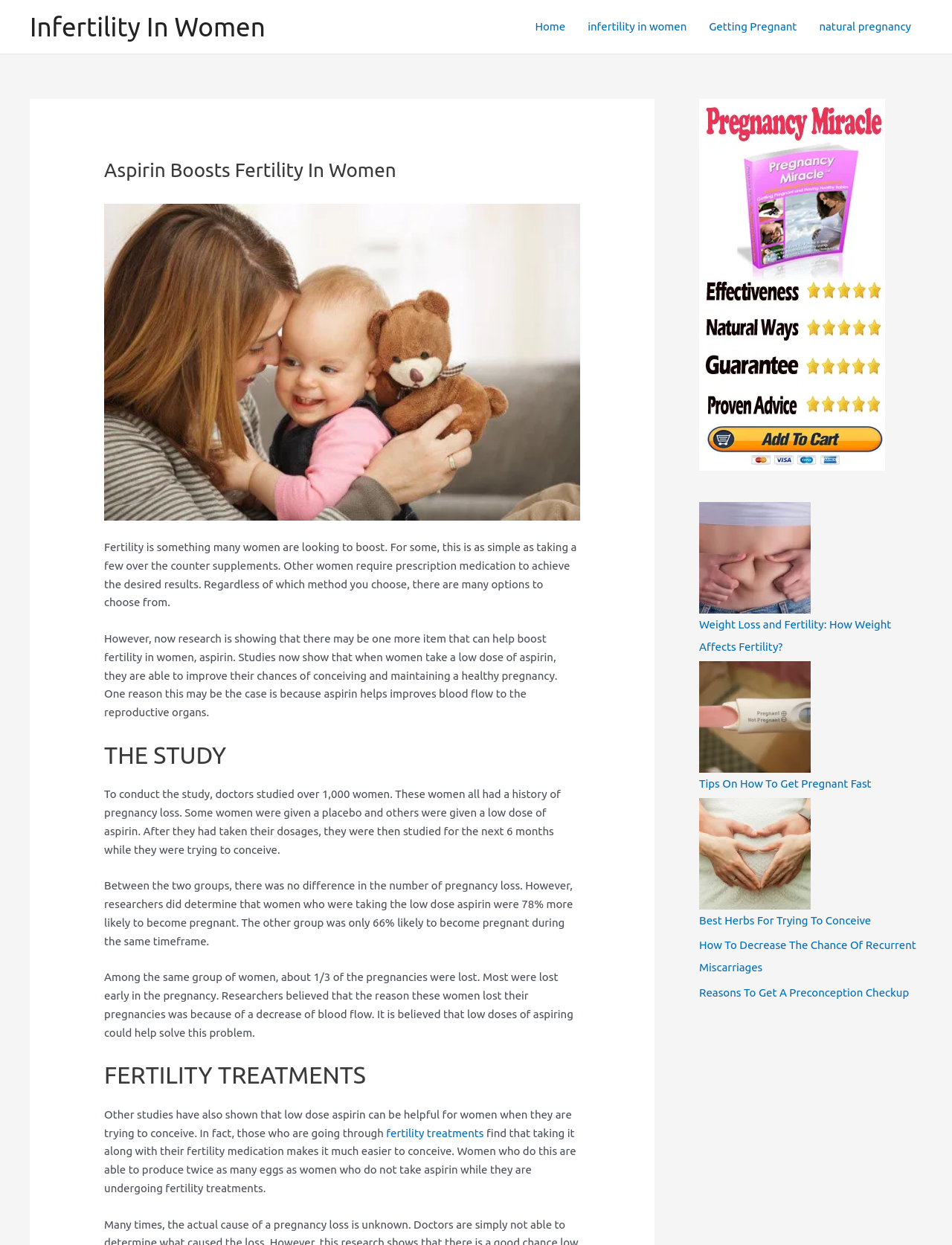What is the relationship between fertility treatments and aspirin?
Please give a detailed and elaborate answer to the question based on the image.

The webpage states that taking low-dose aspirin along with fertility medication can make it easier to conceive, and women who do this are able to produce twice as many eggs as women who do not take aspirin.